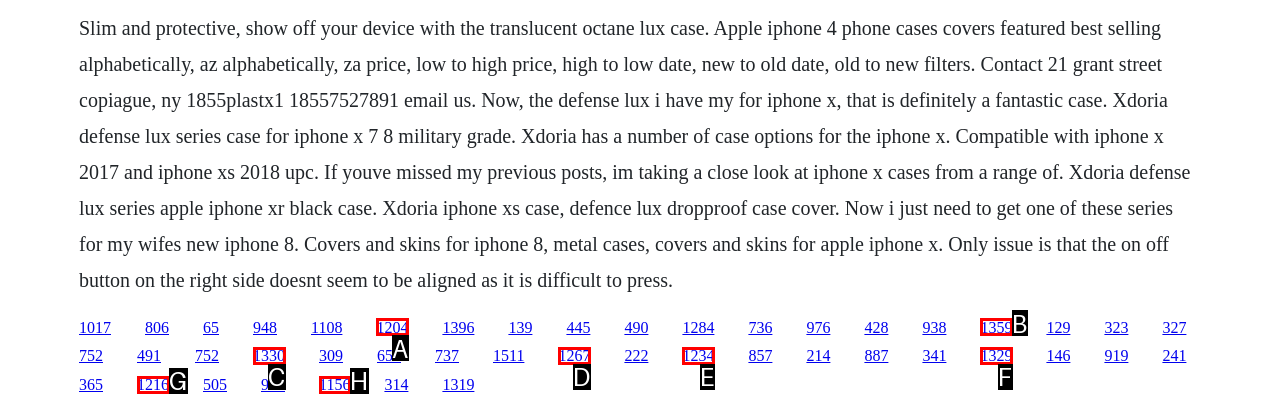Choose the option that aligns with the description: 1267
Respond with the letter of the chosen option directly.

D